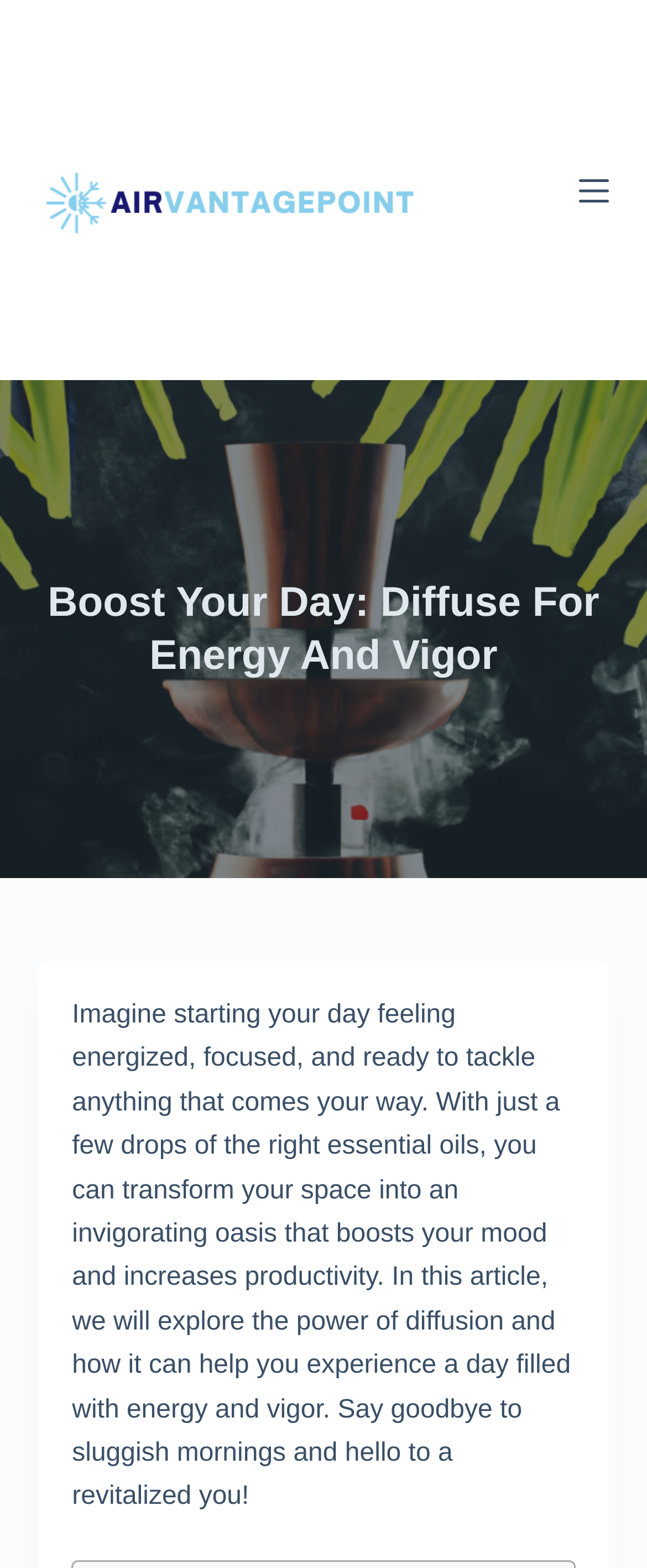Identify and provide the bounding box coordinates of the UI element described: "Menu". The coordinates should be formatted as [left, top, right, bottom], with each number being a float between 0 and 1.

[0.894, 0.112, 0.94, 0.131]